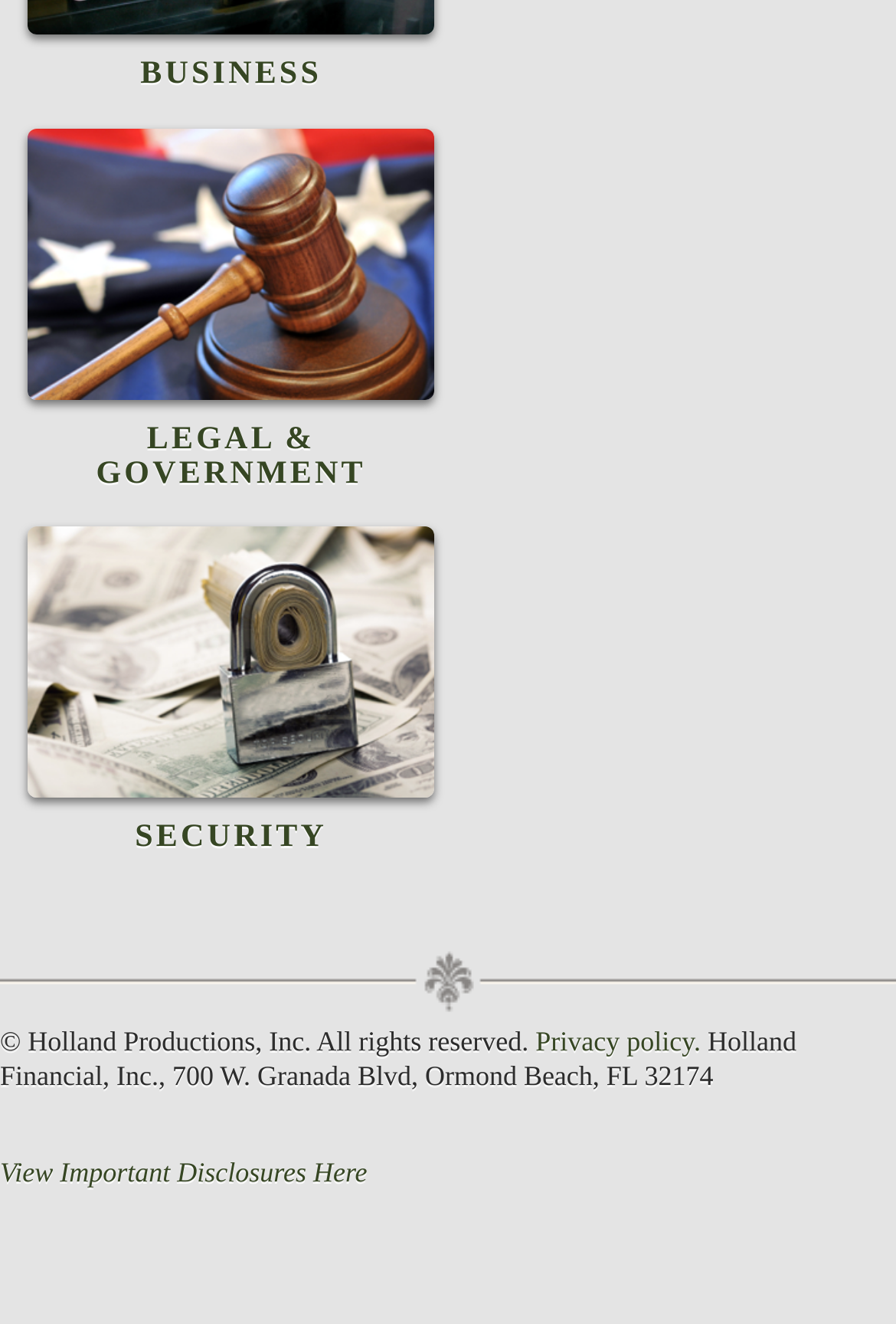Please answer the following question using a single word or phrase: 
What is the theme of the first link in the footer section?

Legal